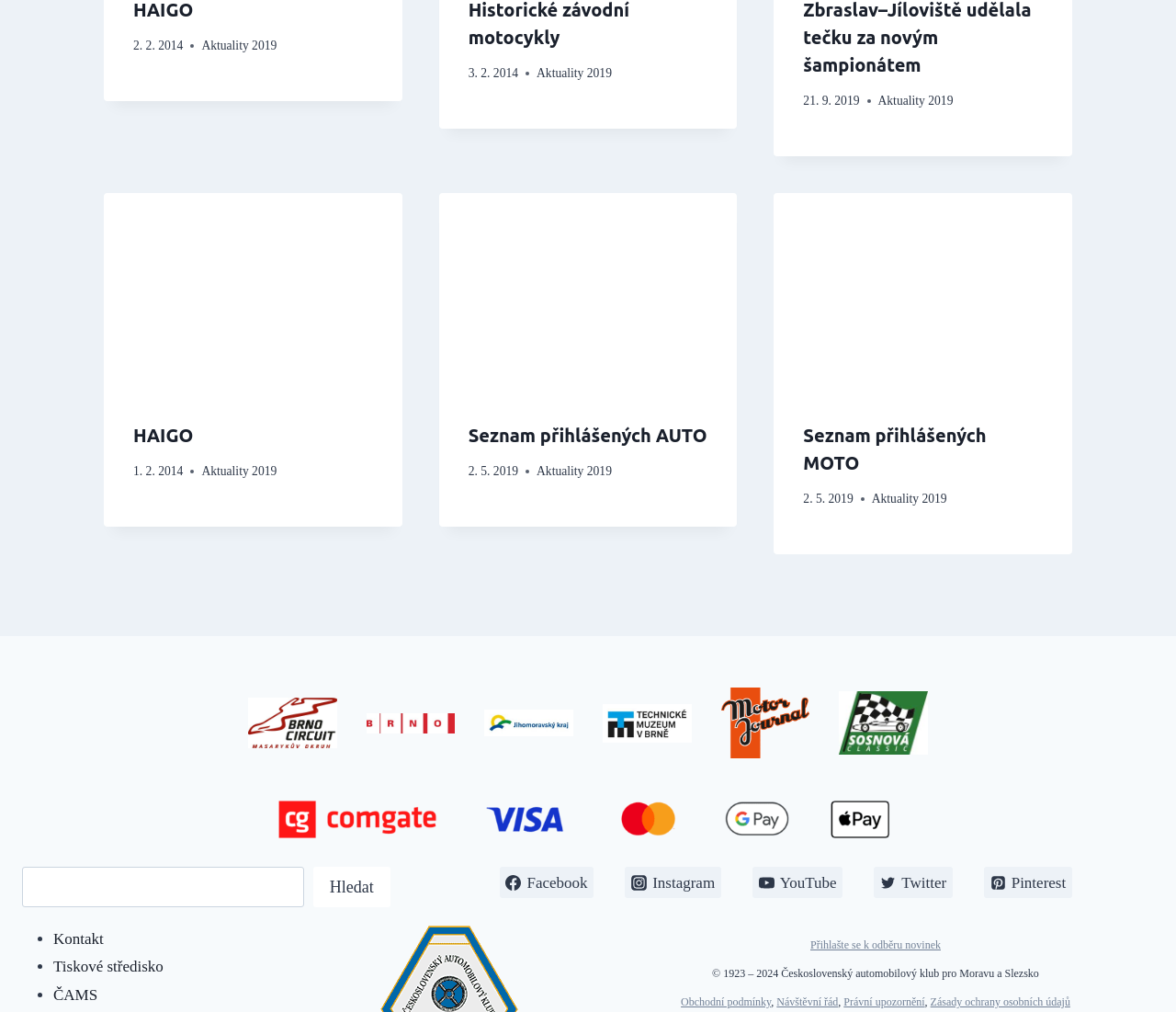Please respond in a single word or phrase: 
What is the date of the first article?

2. 2. 2014